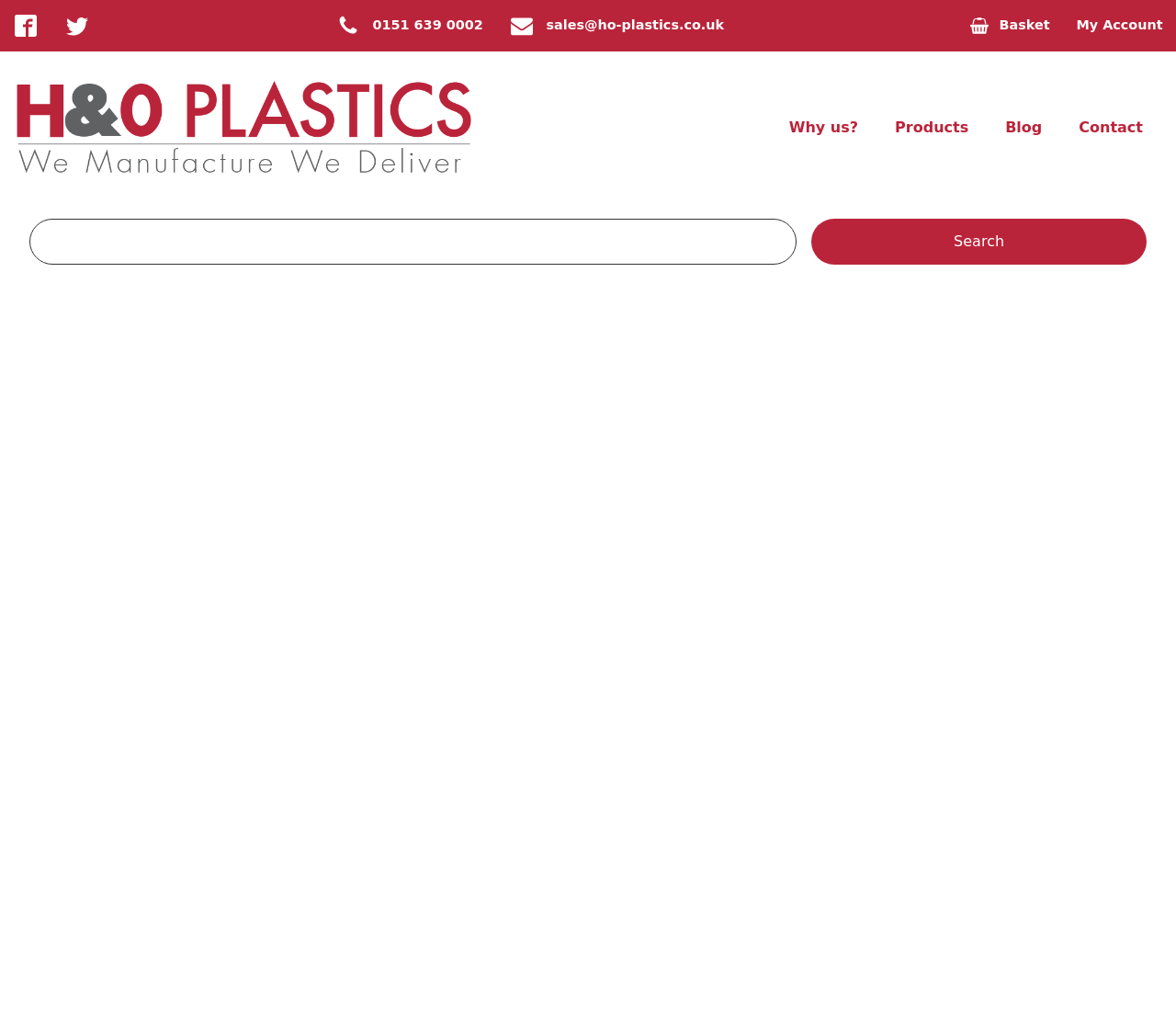Use the details in the image to answer the question thoroughly: 
What is the last menu item?

I looked at the menu items 'Why us?', 'Products', 'Blog', and 'Contact' and determined that 'Contact' is the last one.